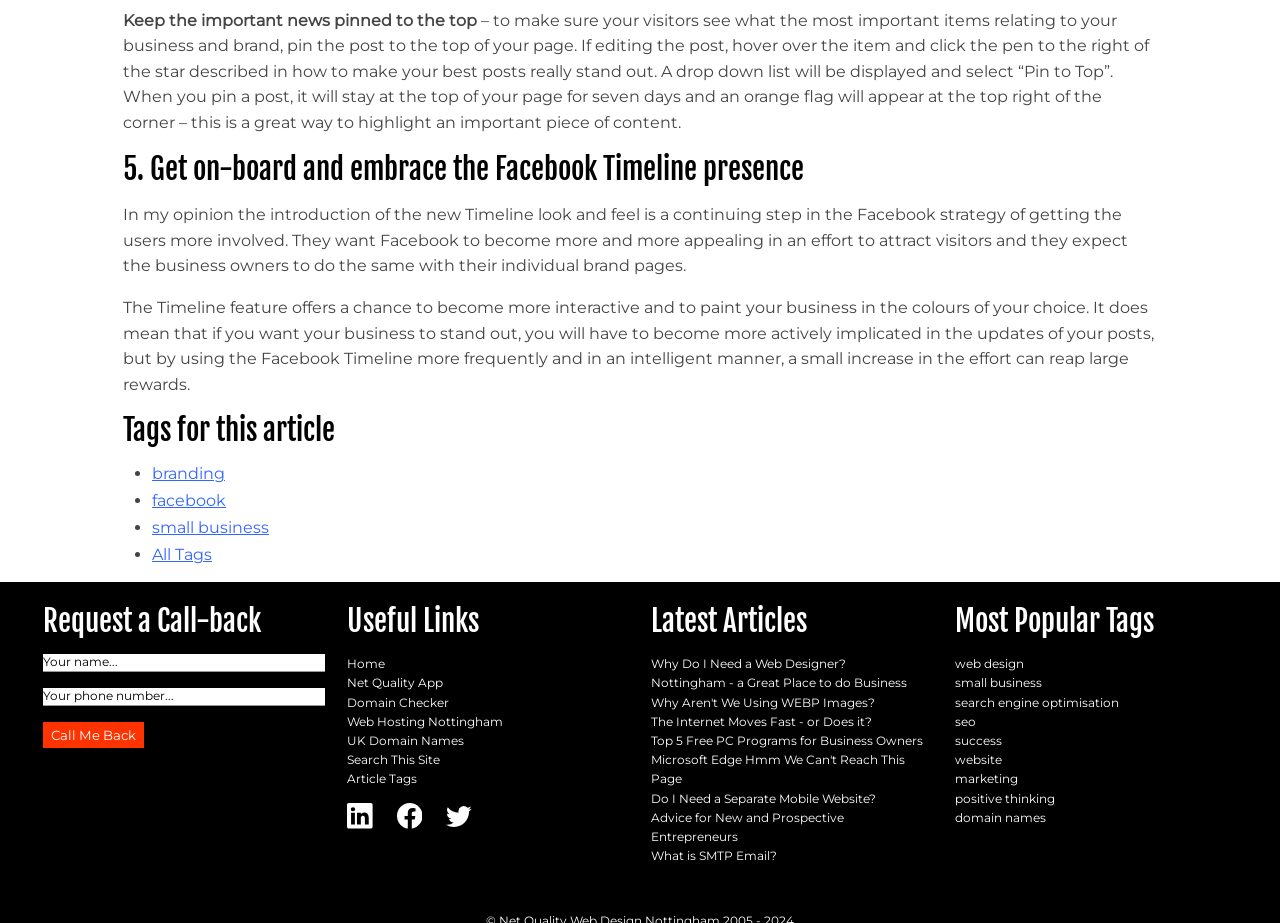Determine the coordinates of the bounding box for the clickable area needed to execute this instruction: "Enter your name".

[0.034, 0.709, 0.254, 0.728]